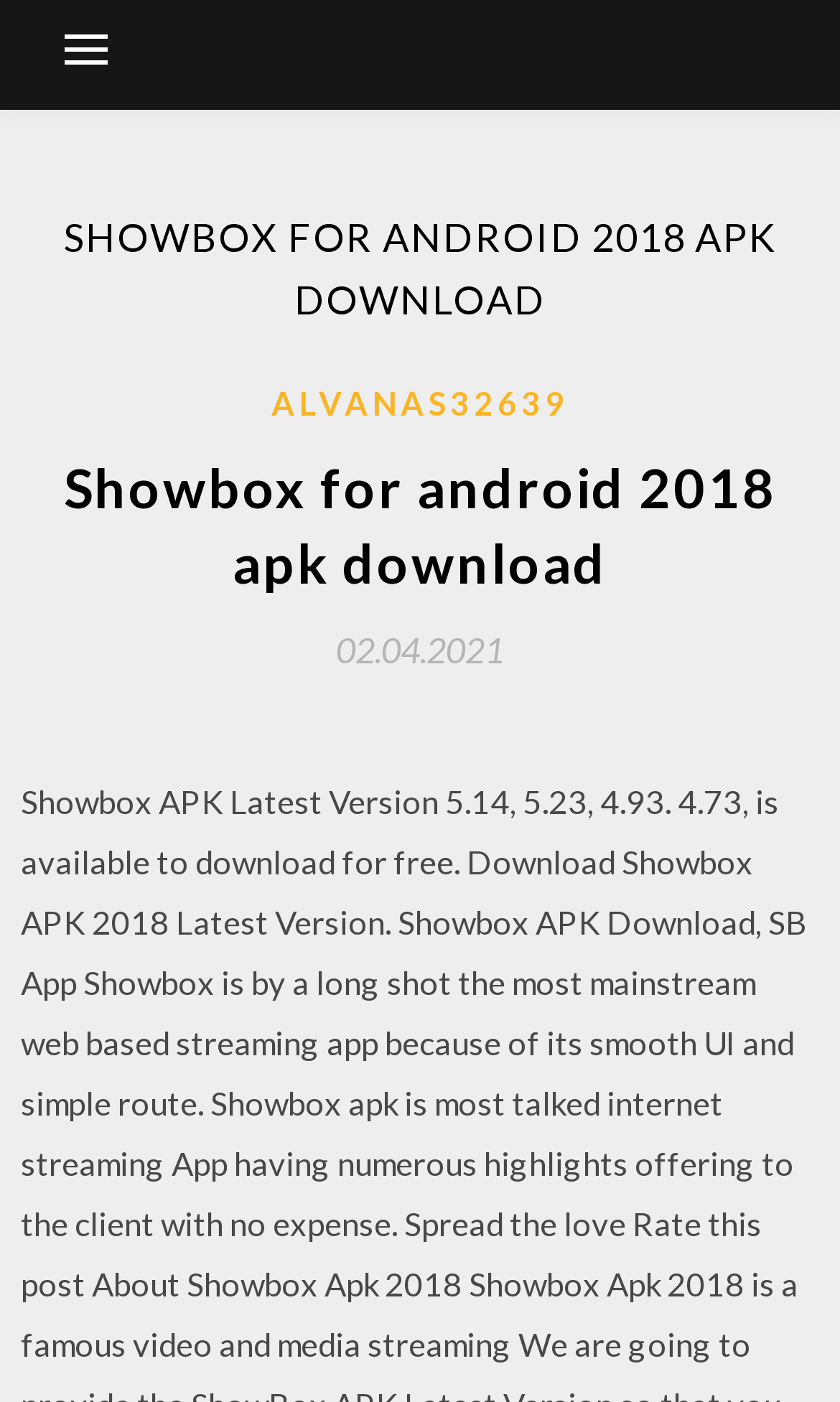Identify the bounding box of the UI element that matches this description: "Alvanas32639".

[0.323, 0.268, 0.677, 0.305]